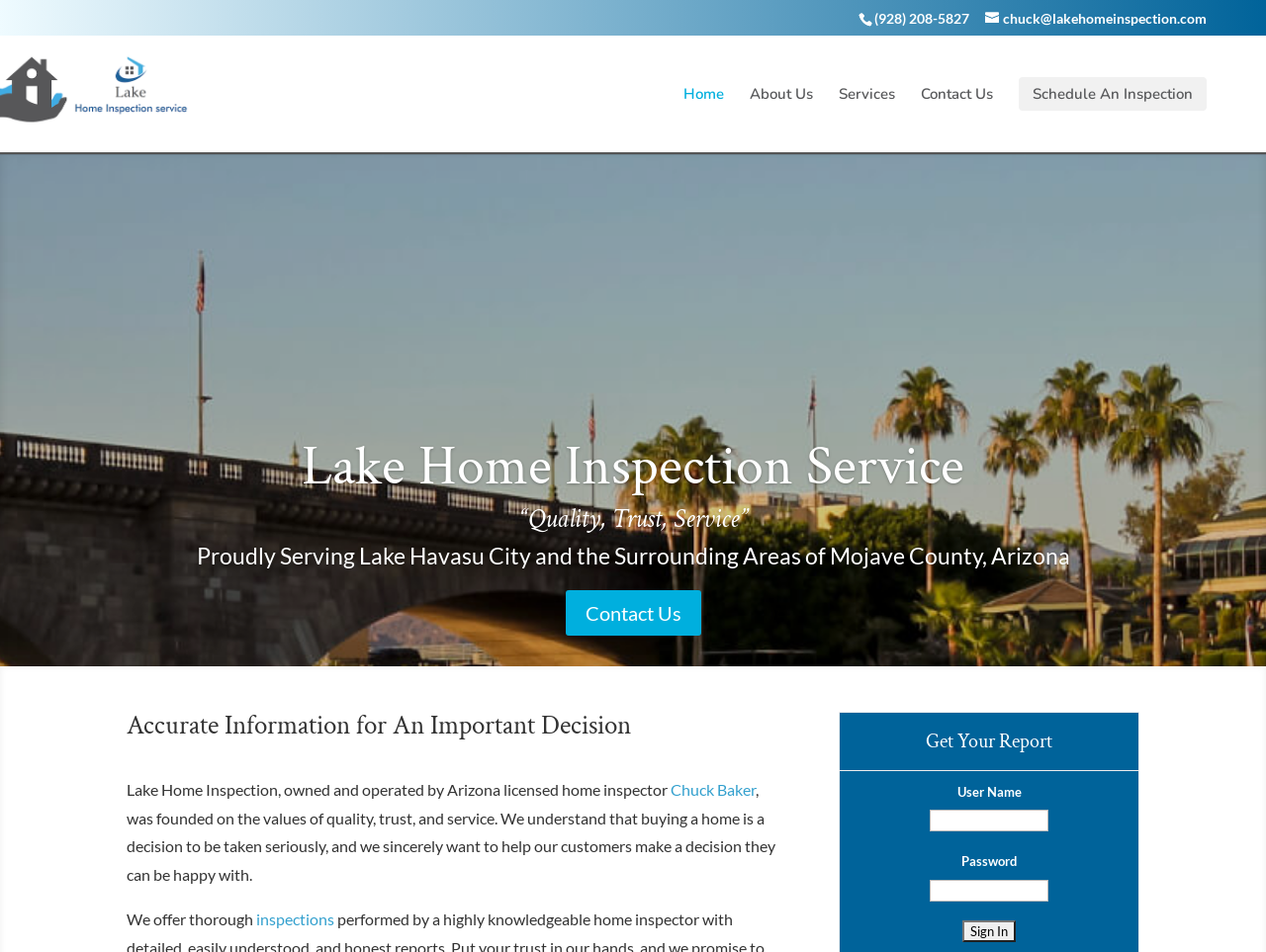Generate a detailed explanation of the webpage's features and information.

The webpage is about Lake Home Inspection Service, a company that provides home inspections for Mohave County. At the top, there are two phone numbers and an email address, (928) 208-5827 and chuck@lakehomeinspection.com, respectively, which are likely contact information for the company. 

Below the contact information, there is a navigation menu with five links: Home, About Us, Services, Contact Us, and Schedule An Inspection. 

The main content of the webpage is divided into two sections. The first section has a heading that reads "Lake Home Inspection Service" and a subheading that says "“Quality, Trust, Service”". Below this, there is a paragraph of text that describes the company's service area, proudly serving Lake Havasu City and the surrounding areas of Mojave County, Arizona. 

The second section has a heading that reads "Accurate Information for An Important Decision". This section describes the company's mission and values, stating that buying a home is a serious decision and that the company wants to help customers make a decision they can be happy with. 

There is also a section that describes the company's services, mentioning that they offer thorough inspections. 

On the right side of the webpage, there is a form with a heading that reads "Get Your Report". The form has three rows, with fields for username, password, and a sign-in button.